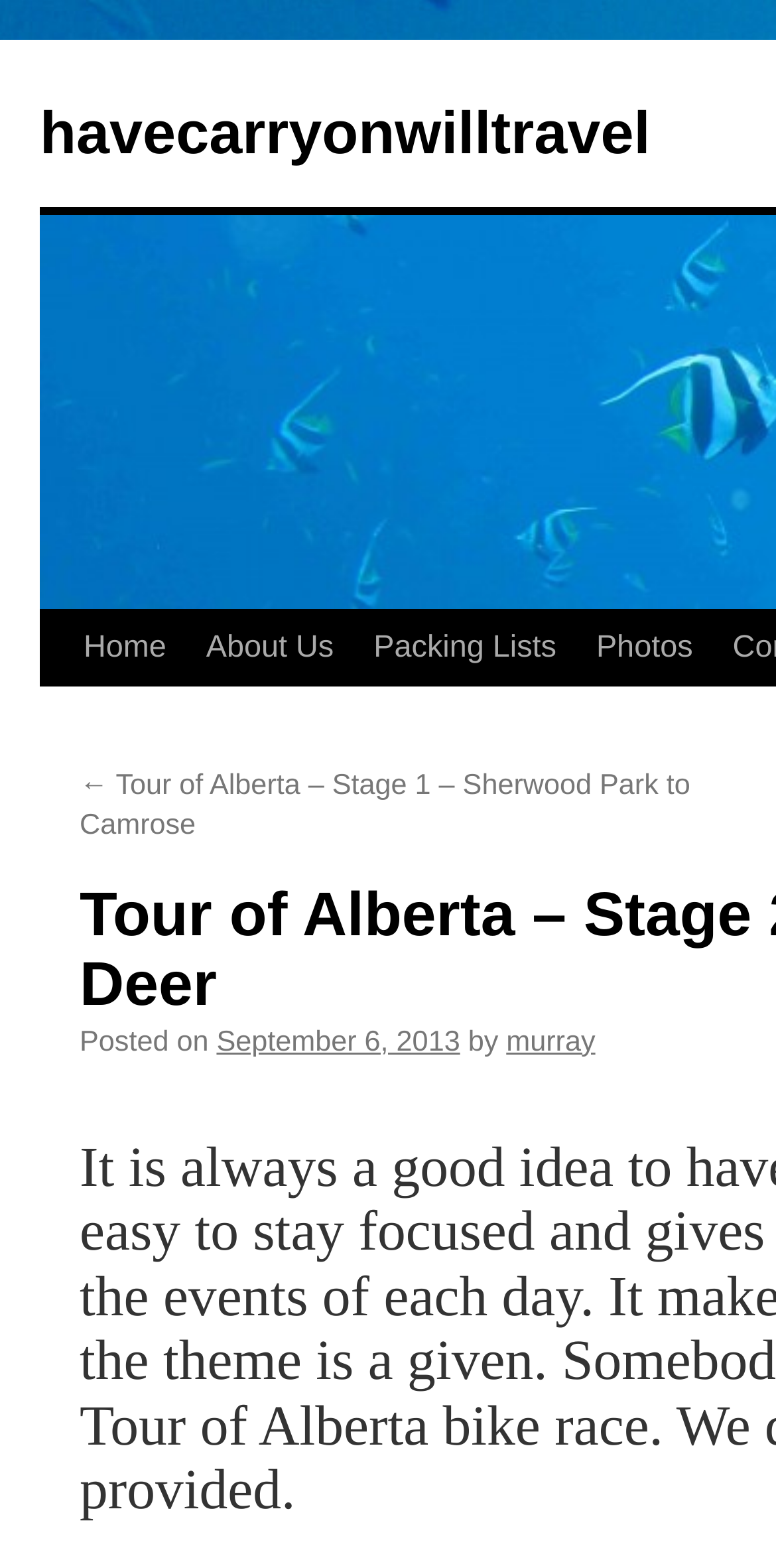Please respond to the question with a concise word or phrase:
What is the name of the author of this post?

murray